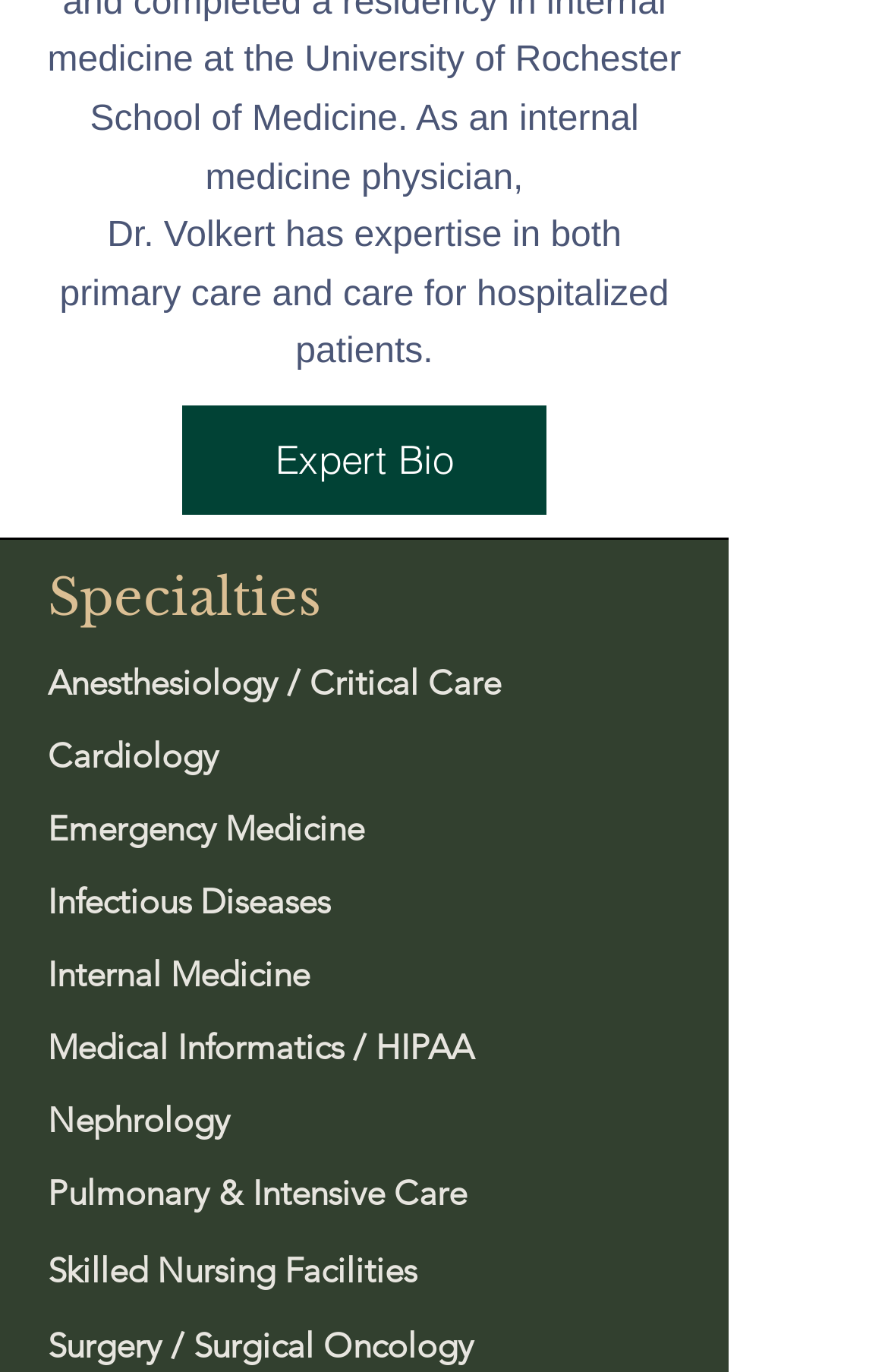Using the webpage screenshot and the element description Skilled Nursing Facilities, determine the bounding box coordinates. Specify the coordinates in the format (top-left x, top-left y, bottom-right x, bottom-right y) with values ranging from 0 to 1.

[0.054, 0.911, 0.469, 0.941]